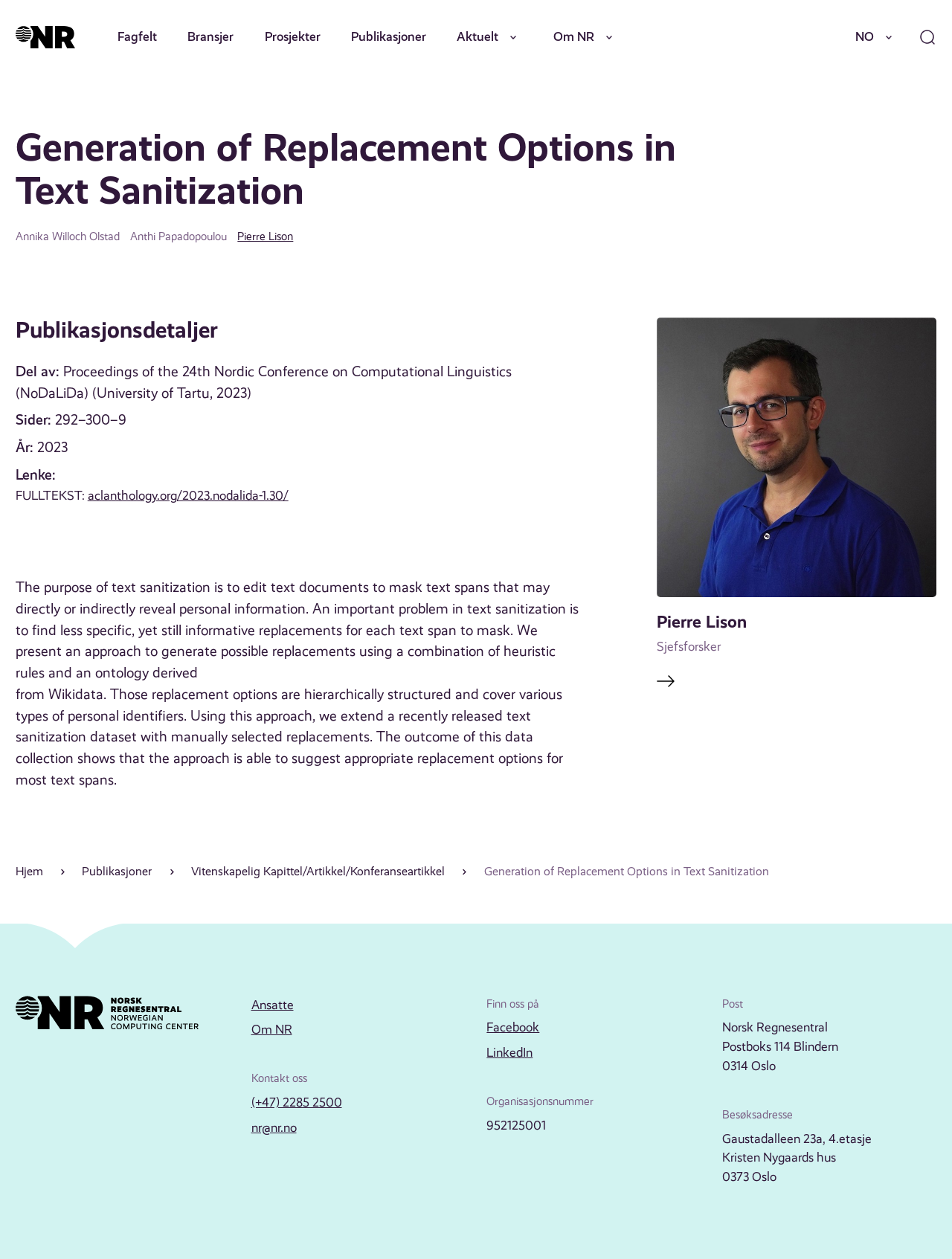Describe all visible elements and their arrangement on the webpage.

This webpage is about the generation of replacement options in text sanitization, specifically a research publication by NR (Norsk Regnesentral). The page has a navigation menu at the top, with links to various sections such as "Fagfelt", "Bransjer", "Prosjekter", and "Publikasjoner". There is also a language selection option at the top right corner, allowing users to switch between Norwegian and English.

The main content of the page is divided into two sections. The first section displays the publication's details, including the title, authors, and publication information. The authors' names are listed, with one of them having a link to their profile. There is also a brief abstract of the publication, which discusses the purpose of text sanitization and the approach used to generate replacement options.

The second section provides more links and information related to the publication. There is a link to the full text of the publication, as well as links to related publications and authors. There is also a section with contact information, including phone numbers, email addresses, and social media links.

At the bottom of the page, there is a footer section with additional links and information, including a link to the NR website, contact information, and a postal address.